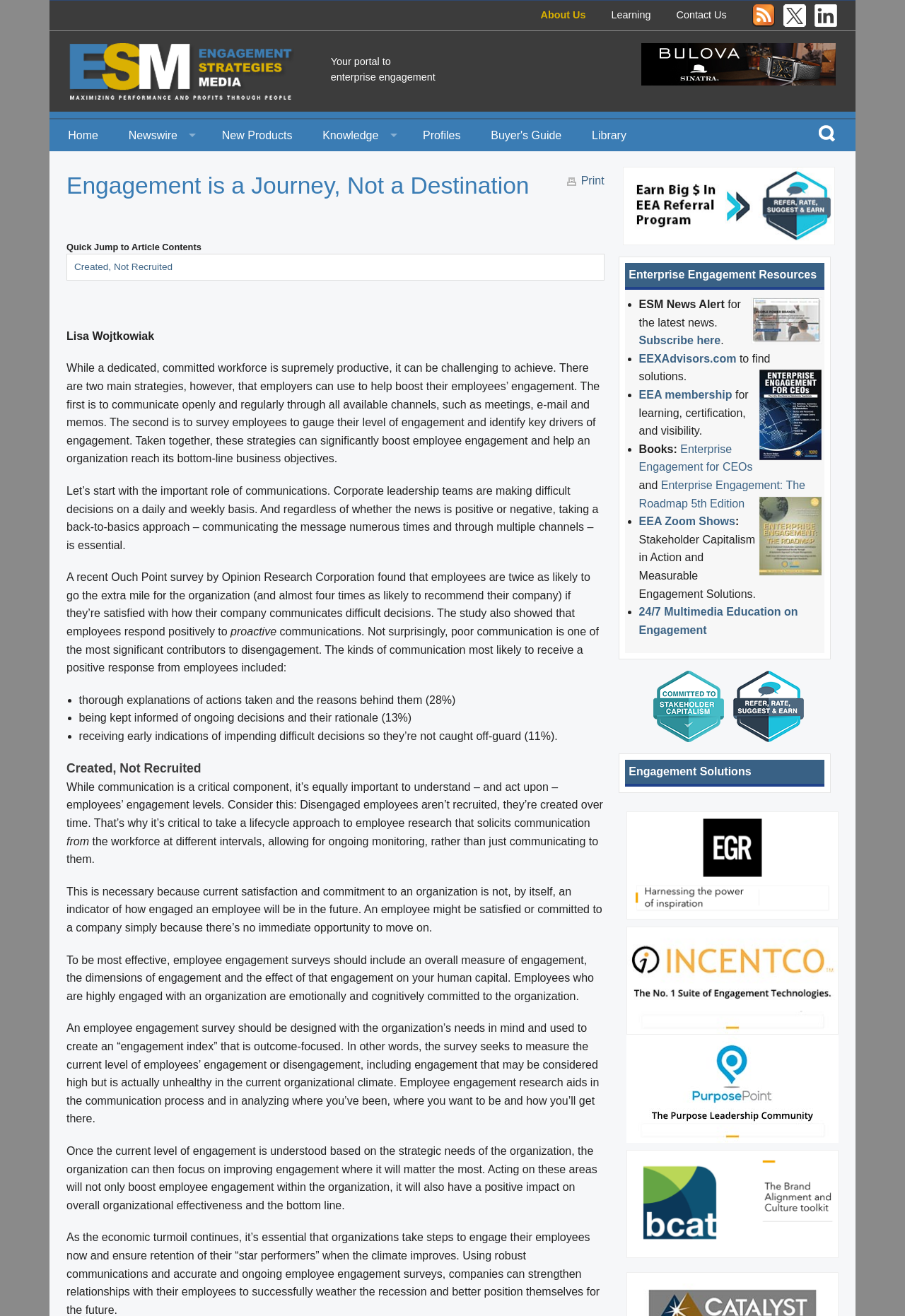Find the bounding box coordinates for the UI element whose description is: "Subscribe here". The coordinates should be four float numbers between 0 and 1, in the format [left, top, right, bottom].

[0.706, 0.254, 0.796, 0.263]